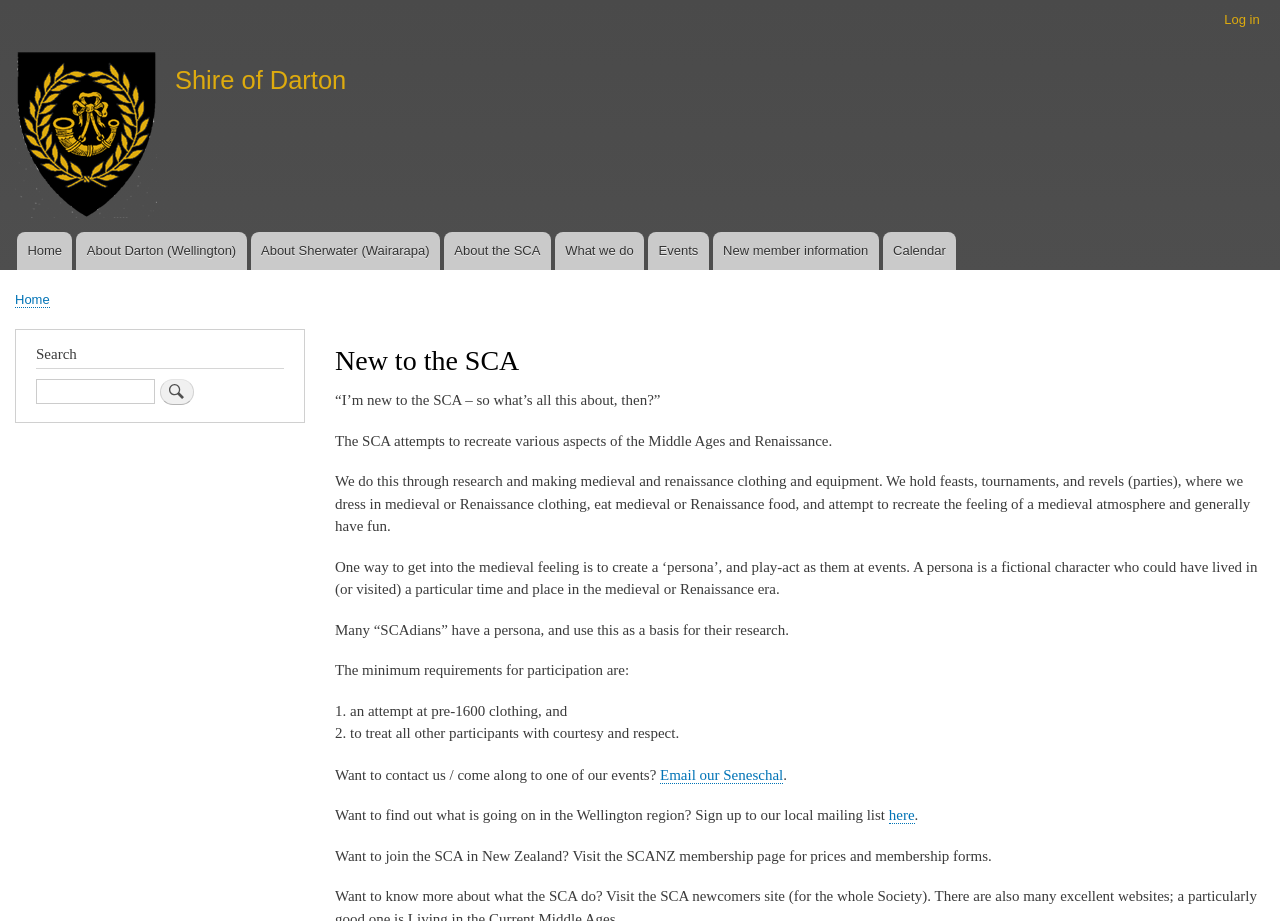Please provide the bounding box coordinates for the element that needs to be clicked to perform the instruction: "Click on the 'Log in' link". The coordinates must consist of four float numbers between 0 and 1, formatted as [left, top, right, bottom].

[0.948, 0.0, 0.992, 0.044]